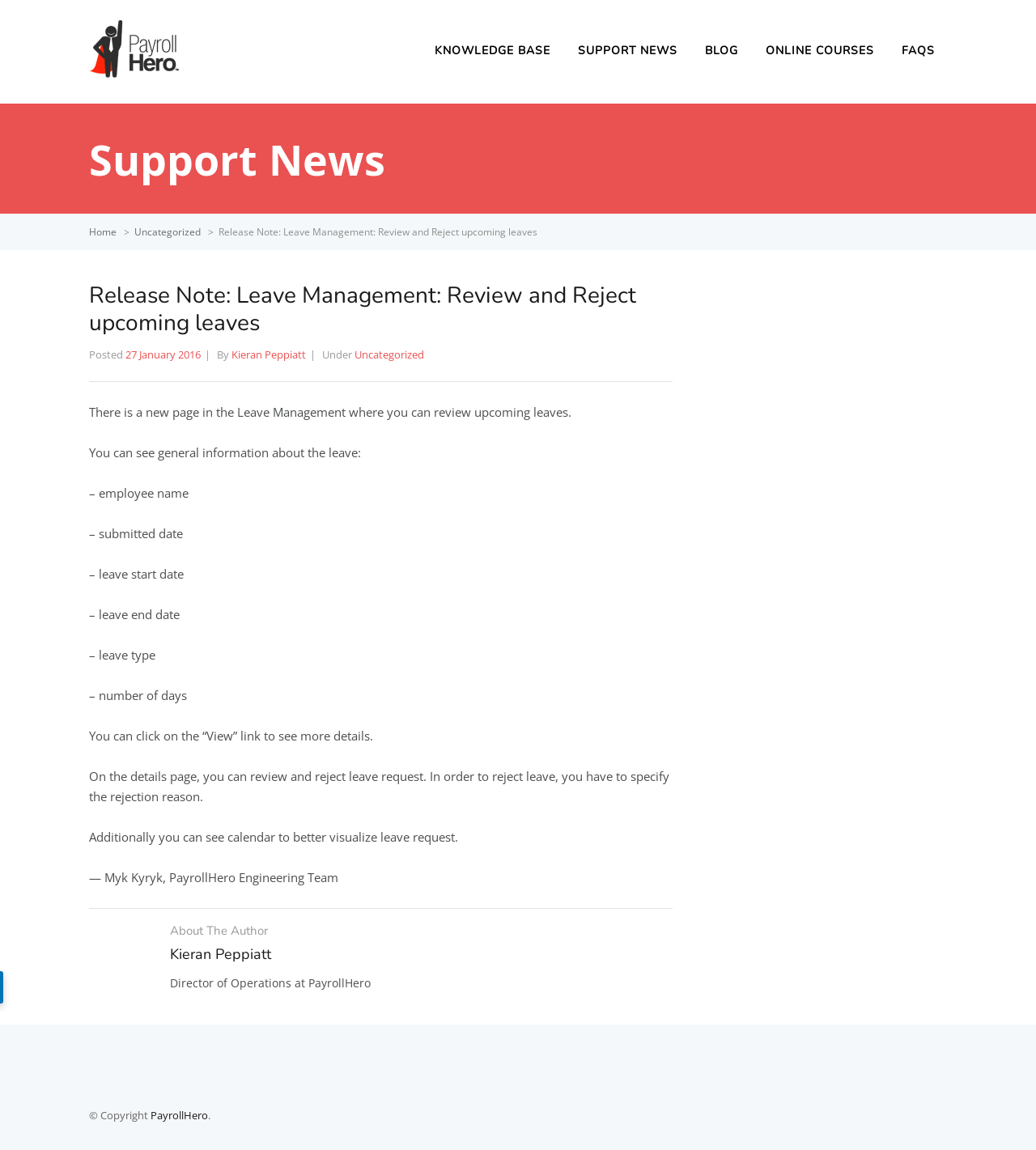What is the purpose of the new page in Leave Management?
From the image, respond with a single word or phrase.

Review upcoming leaves